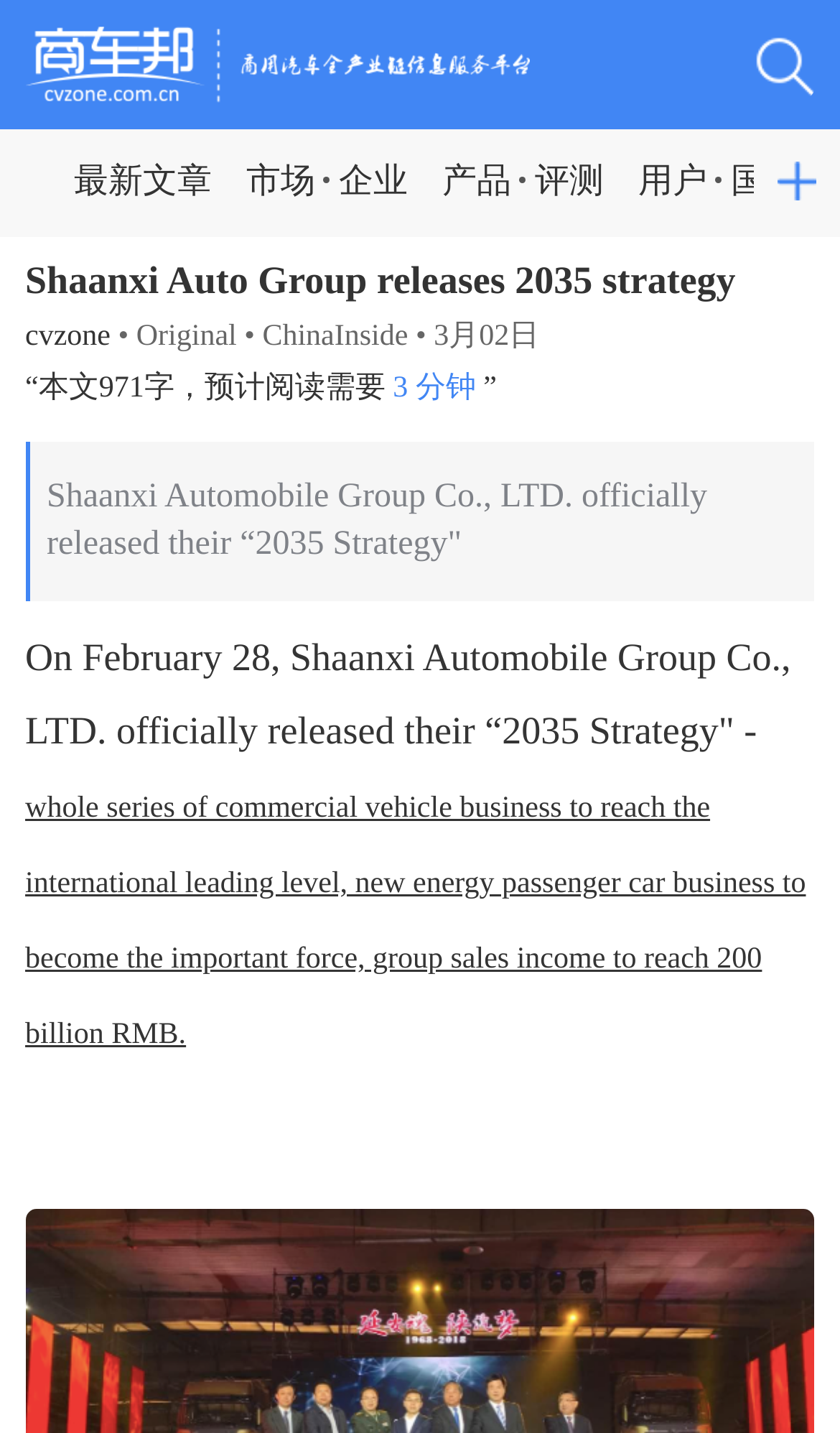How long does it take to read the article?
Please answer using one word or phrase, based on the screenshot.

3 minutes